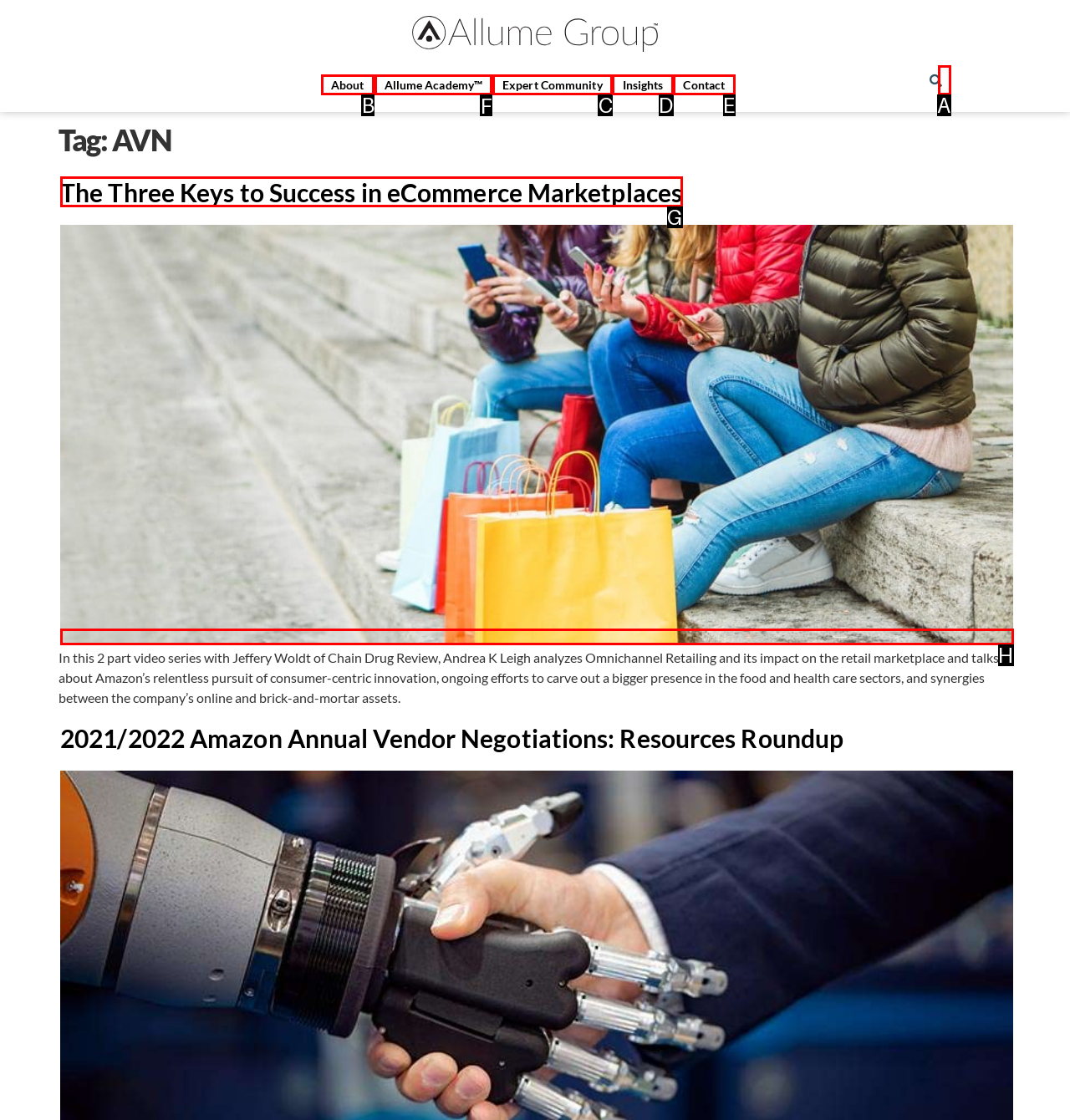Identify the correct UI element to click to achieve the task: Learn more about Allume Academy.
Answer with the letter of the appropriate option from the choices given.

F